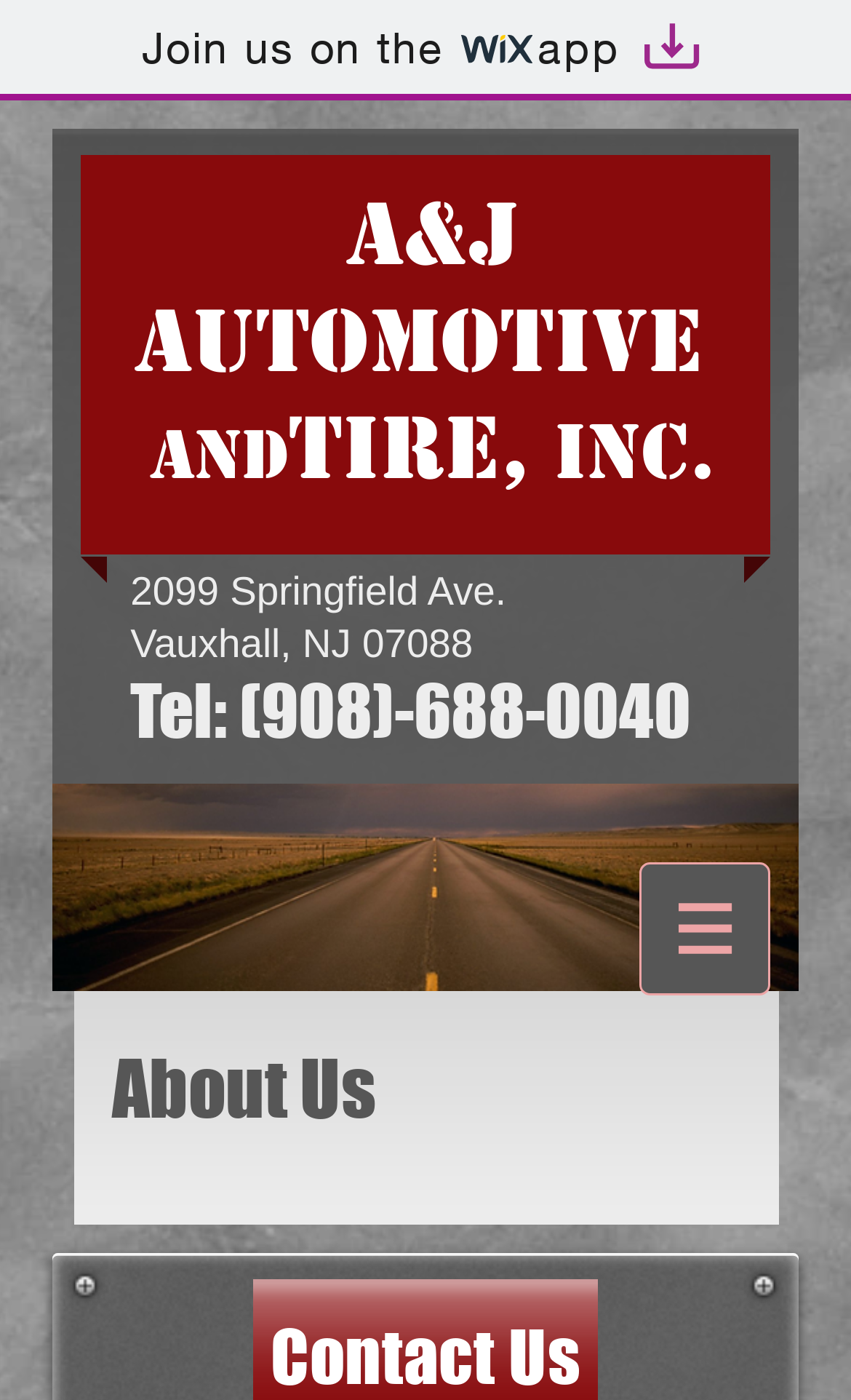What is the phone number?
Please interpret the details in the image and answer the question thoroughly.

I found the phone number by looking at the heading element with the text 'Tel: (908)-688-0040' which is located below the company address.